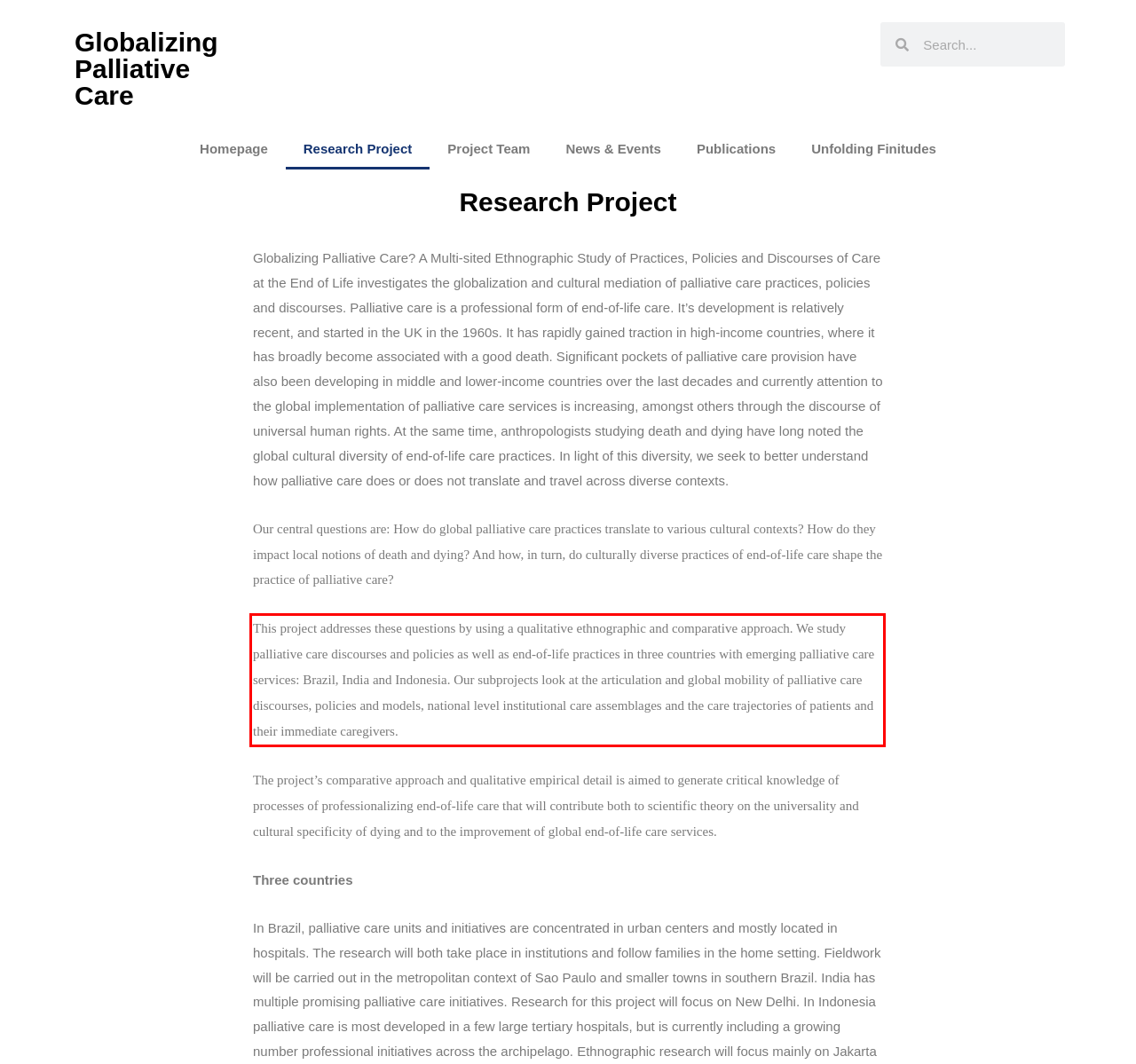There is a UI element on the webpage screenshot marked by a red bounding box. Extract and generate the text content from within this red box.

This project addresses these questions by using a qualitative ethnographic and comparative approach. We study palliative care discourses and policies as well as end-of-life practices in three countries with emerging palliative care services: Brazil, India and Indonesia. Our subprojects look at the articulation and global mobility of palliative care discourses, policies and models, national level institutional care assemblages and the care trajectories of patients and their immediate caregivers.